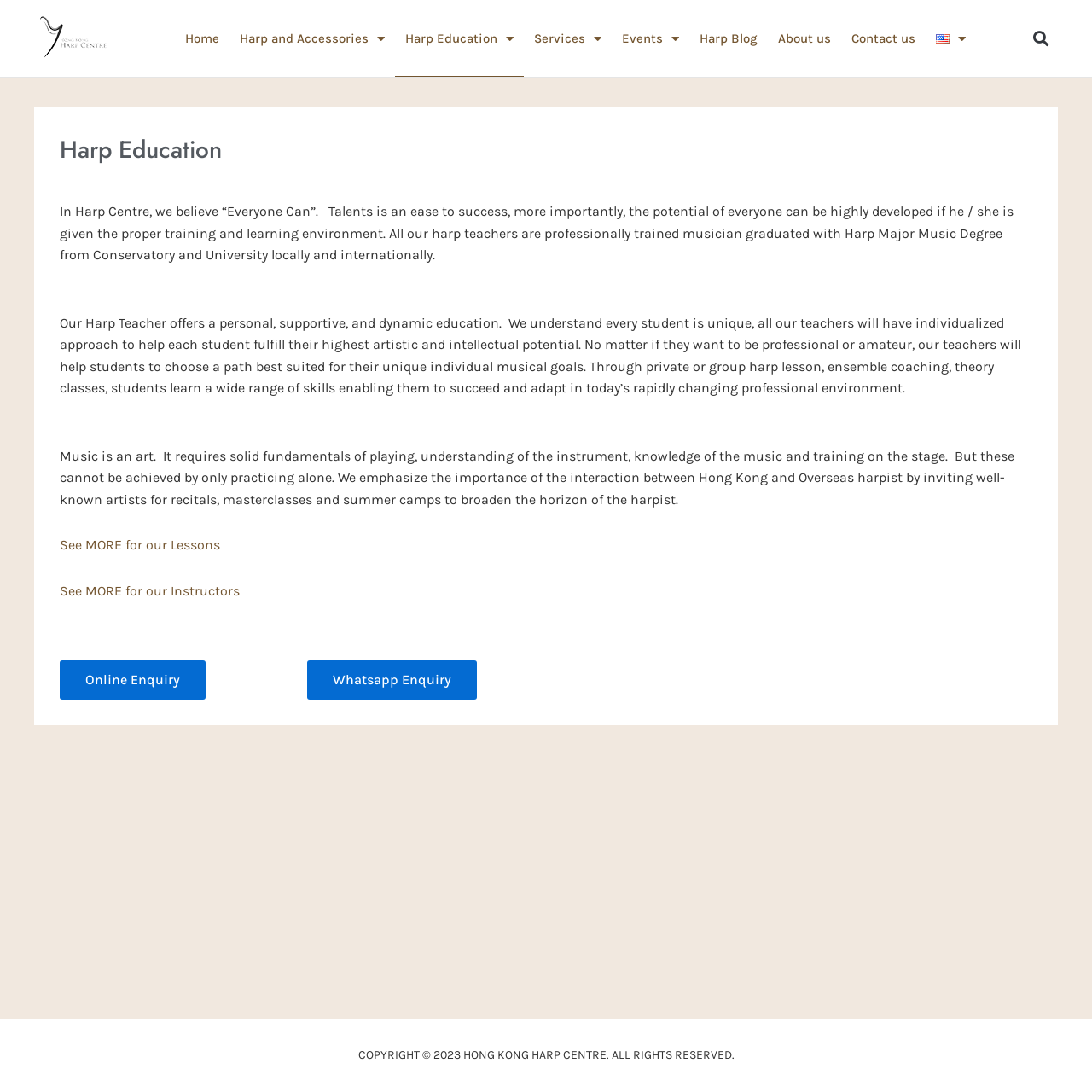What is the purpose of the 'Whatsapp Enquiry' button?
Please look at the screenshot and answer using one word or phrase.

To make an enquiry